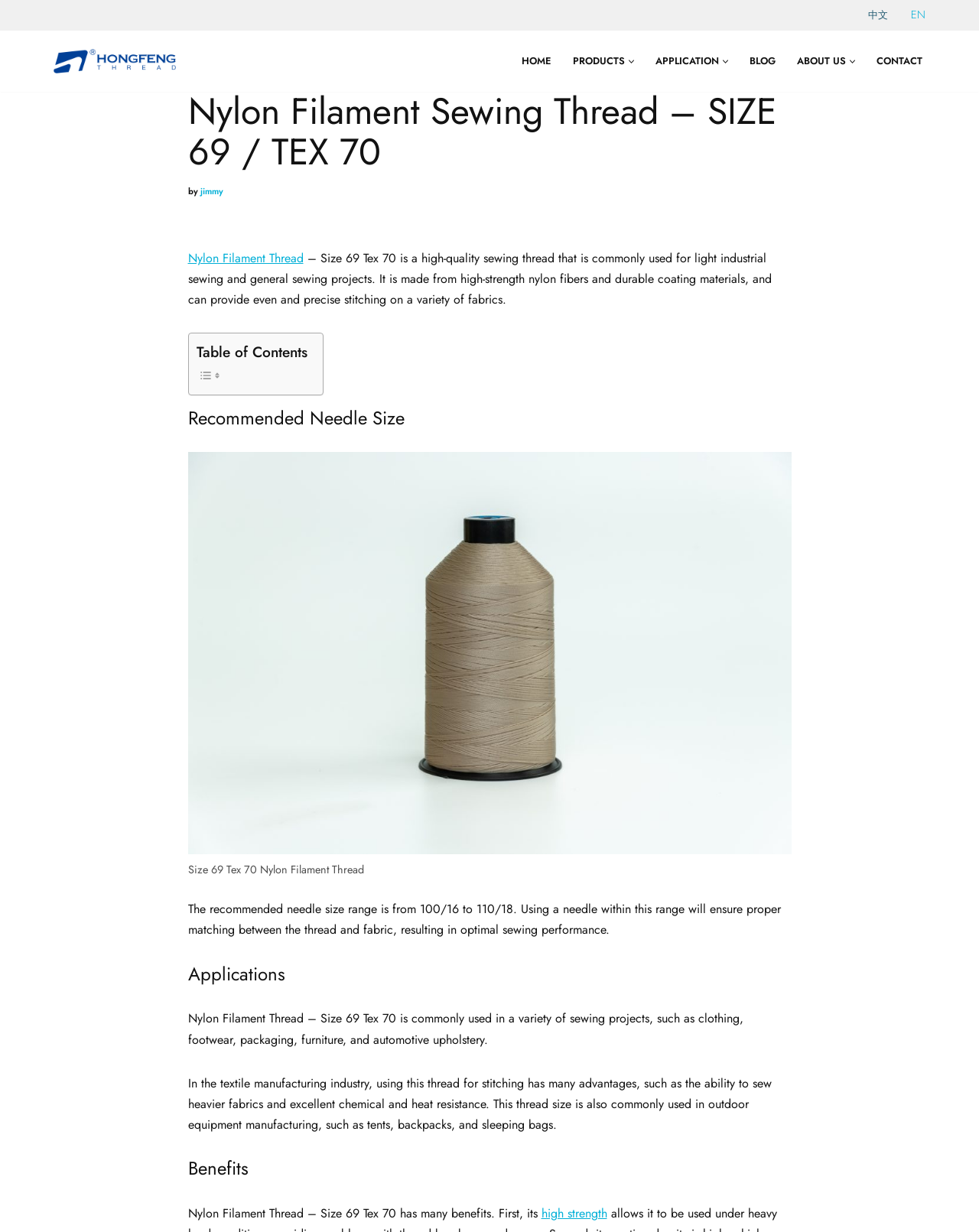Carefully examine the image and provide an in-depth answer to the question: What is the thread made of?

I found the answer in the description of the thread where it says 'It is made from high-strength nylon fibers and durable coating materials, and can provide even and precise stitching on a variety of fabrics.'